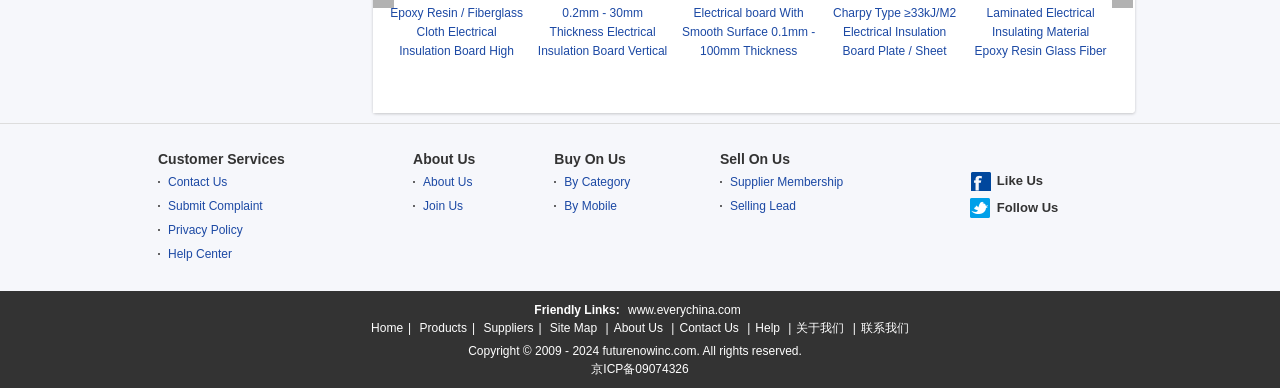Please identify the bounding box coordinates of the area that needs to be clicked to fulfill the following instruction: "Go to Products."

[0.328, 0.827, 0.365, 0.863]